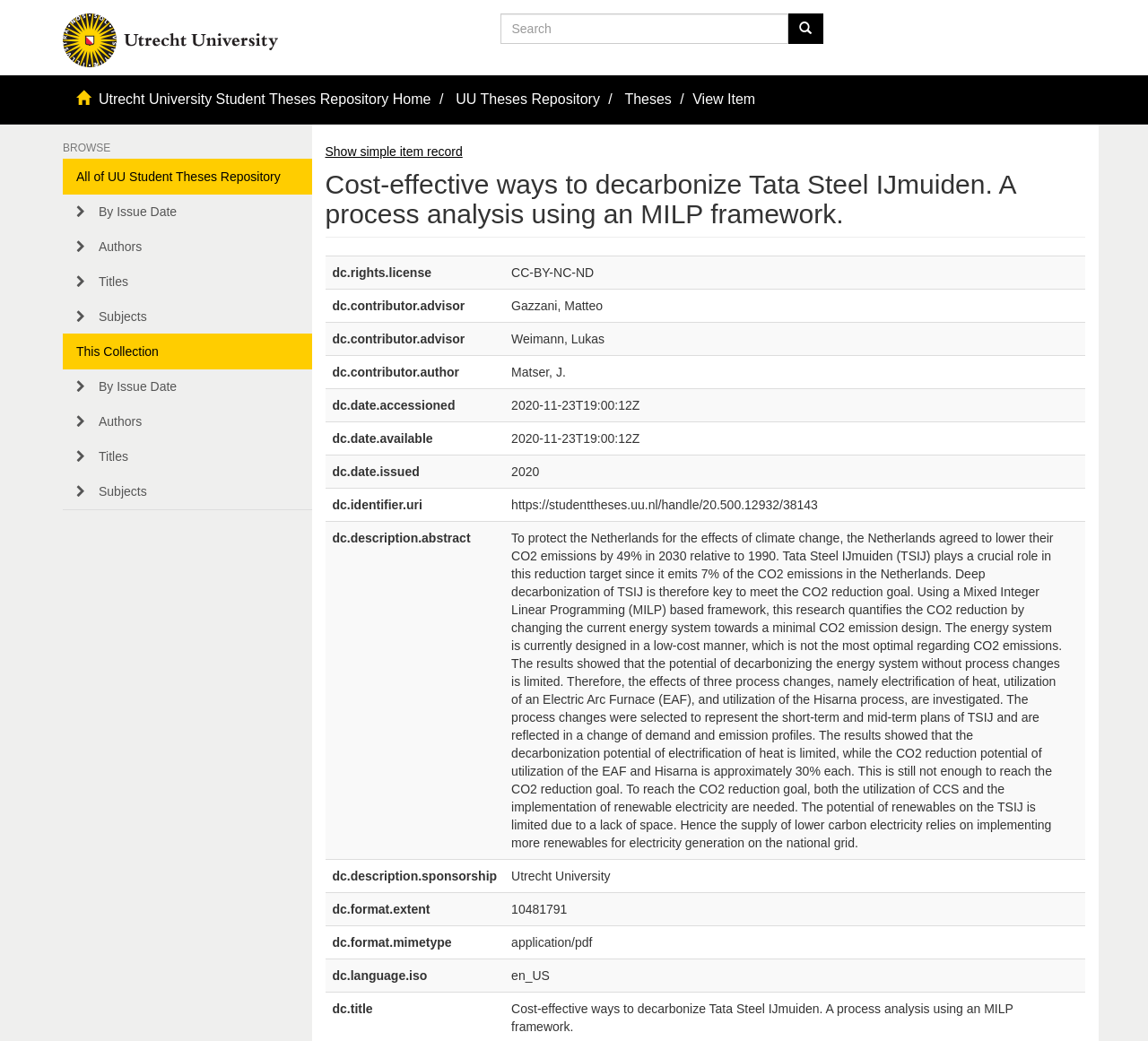What is the license of the thesis?
Using the image, provide a detailed and thorough answer to the question.

I found the answer by looking at the gridcell element on the webpage which contains the text 'CC-BY-NC-ND' which is the license of the thesis.